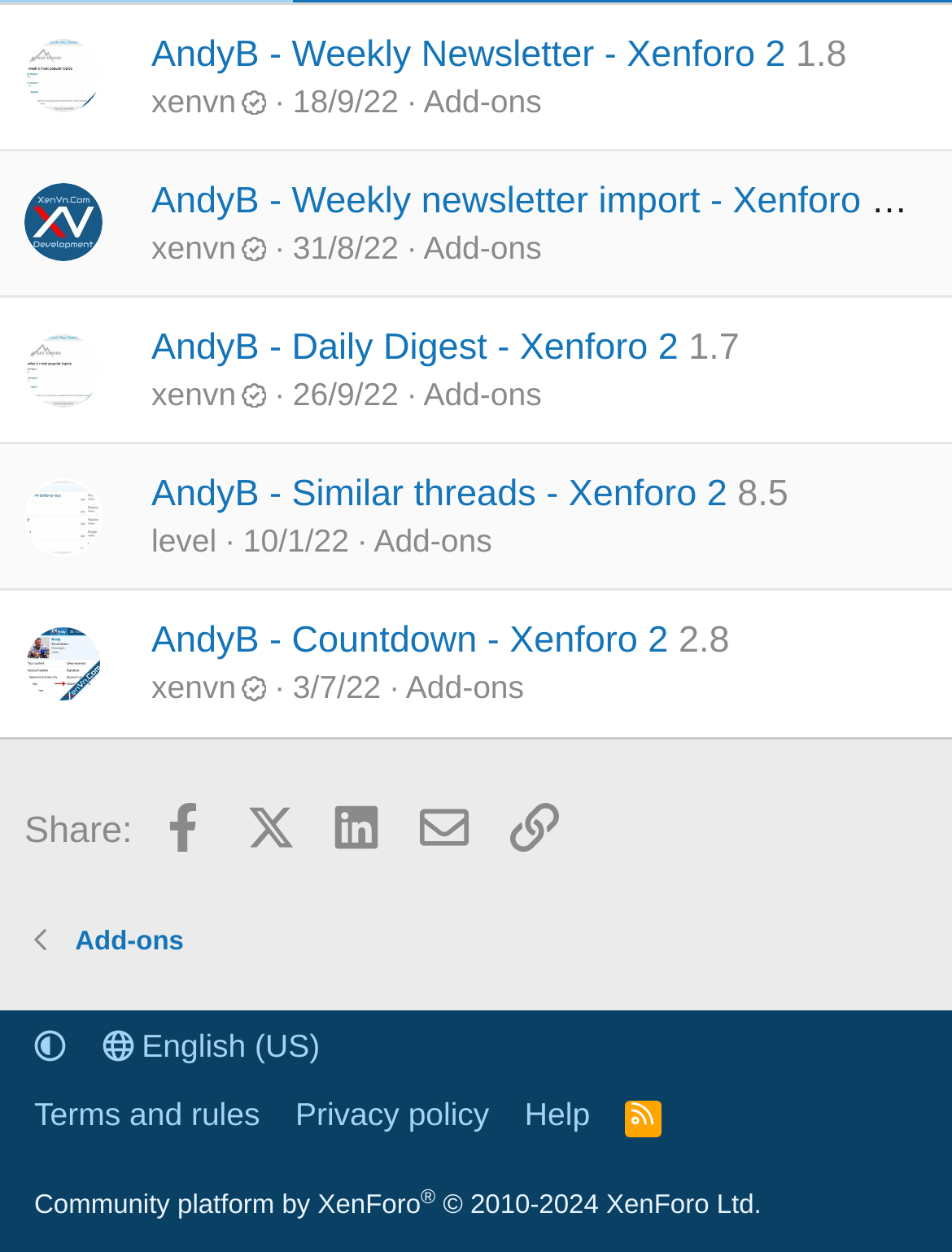Calculate the bounding box coordinates of the UI element given the description: "Terms and rules".

[0.026, 0.872, 0.283, 0.909]